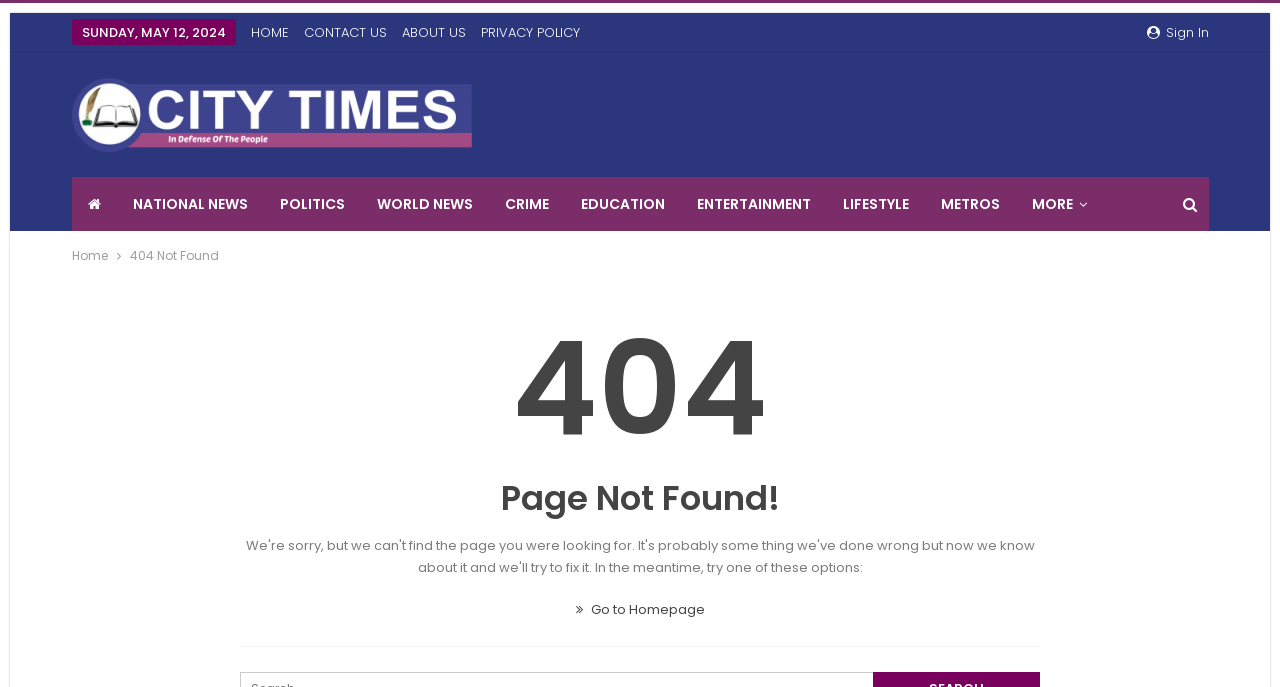Provide a brief response using a word or short phrase to this question:
What is the date displayed on the webpage?

SUNDAY, MAY 12, 2024